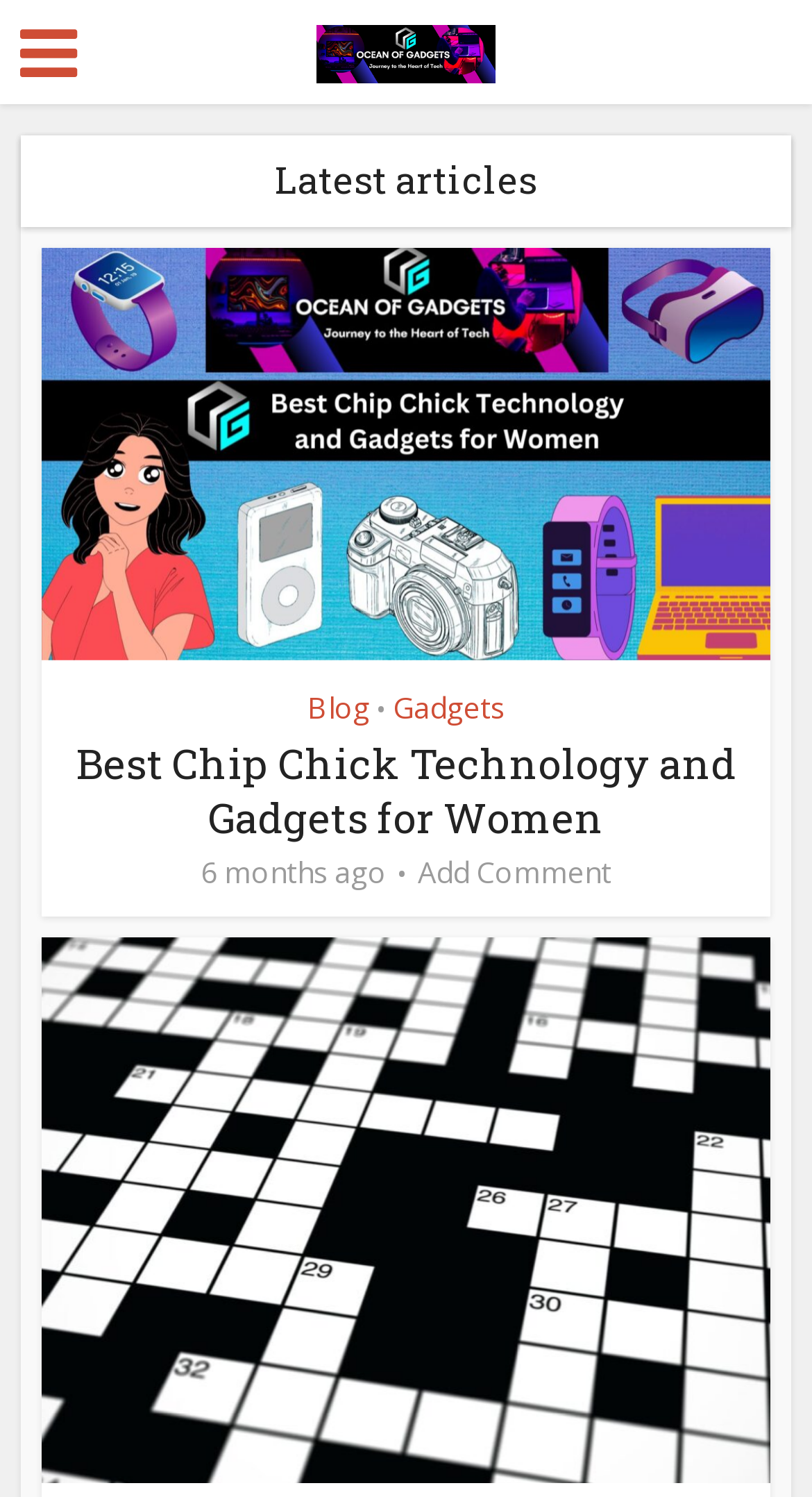How many images are on the webpage?
Answer the question with just one word or phrase using the image.

3